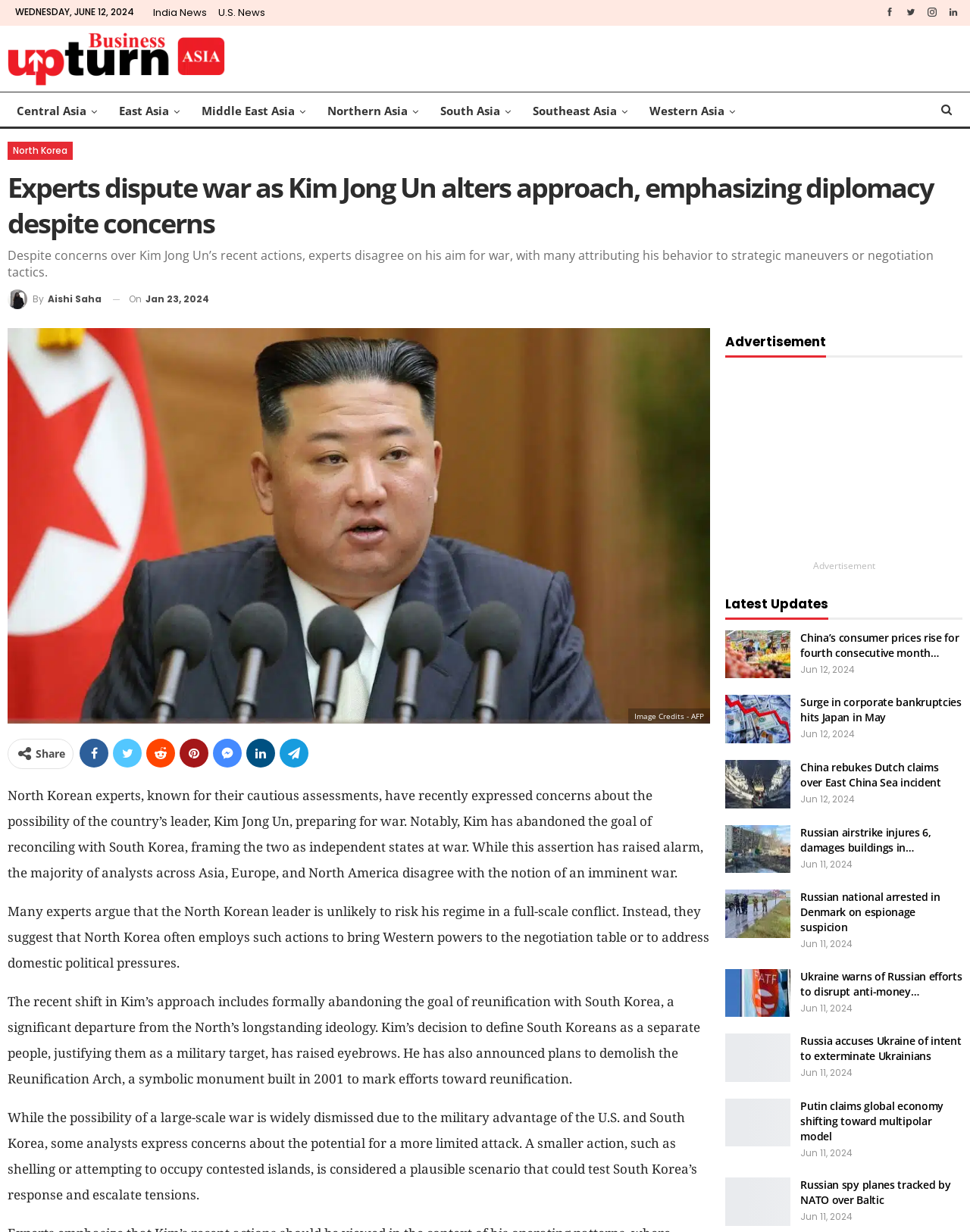Locate the headline of the webpage and generate its content.

Experts dispute war as Kim Jong Un alters approach, emphasizing diplomacy despite concerns